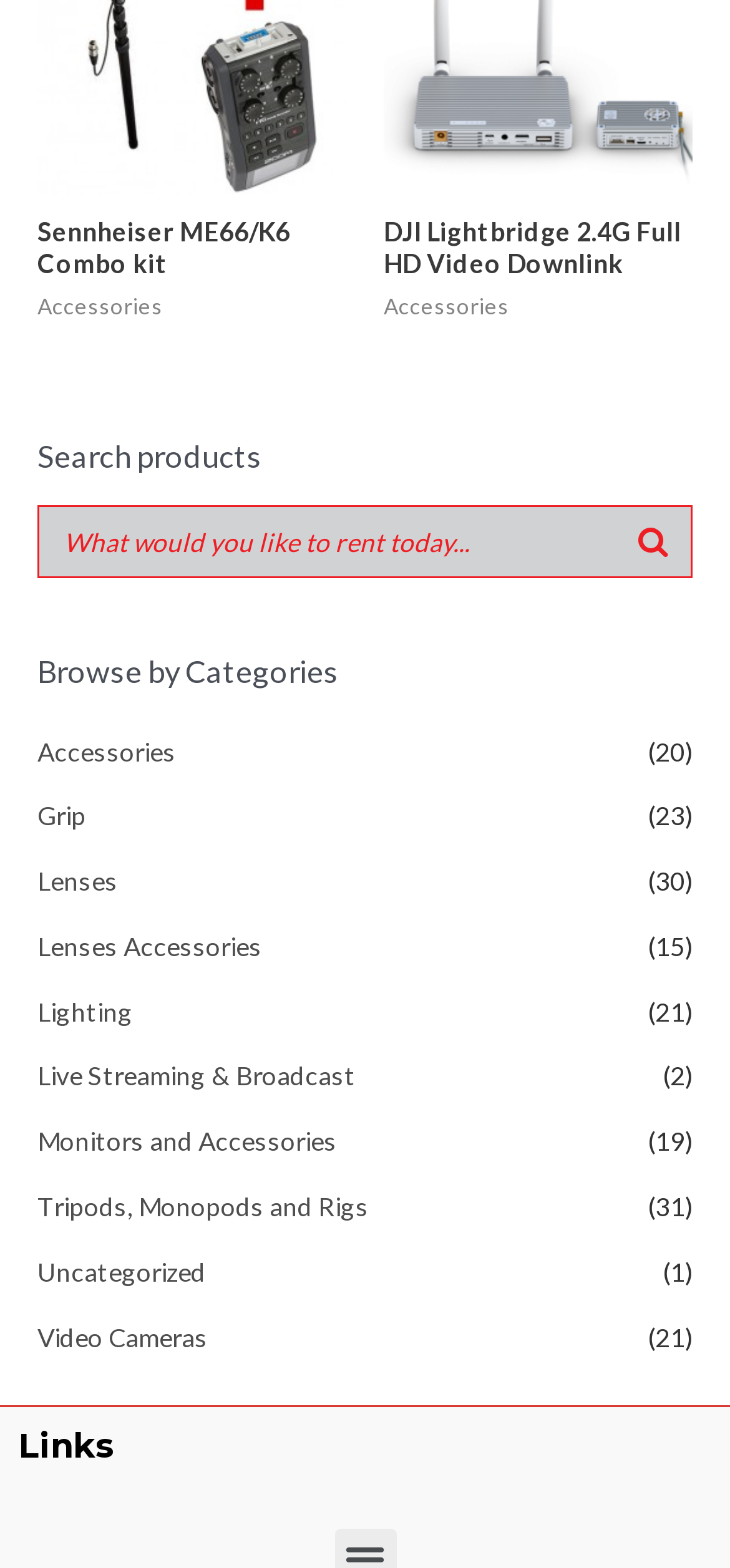Is there a product from Sennheiser?
Carefully analyze the image and provide a detailed answer to the question.

I saw a link to 'Sennheiser ME66/K6 Combo kit' under the product list, which indicates that there is a product from Sennheiser.